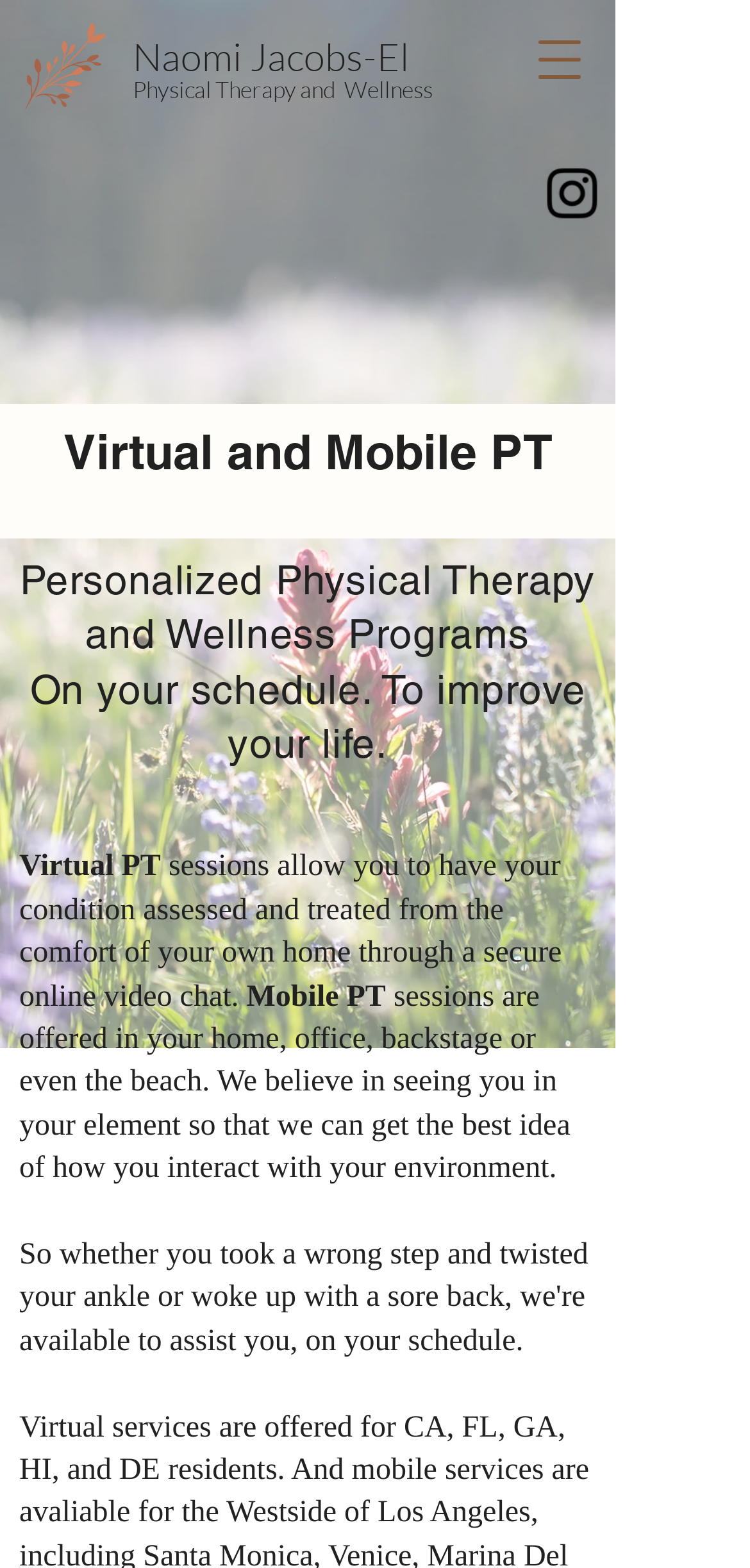Determine the bounding box coordinates of the UI element described by: "more".

None